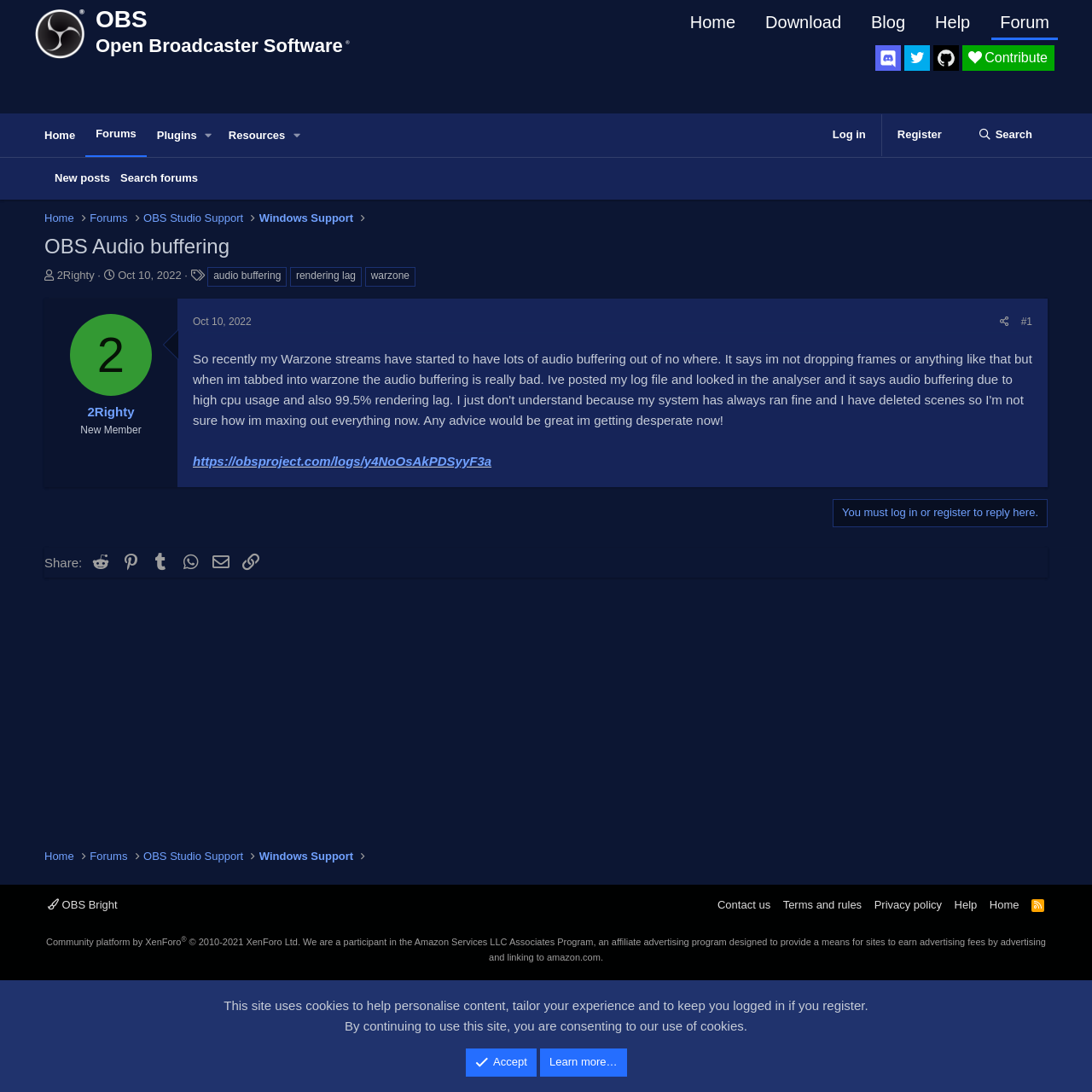Point out the bounding box coordinates of the section to click in order to follow this instruction: "Search for posts".

[0.881, 0.105, 0.959, 0.143]